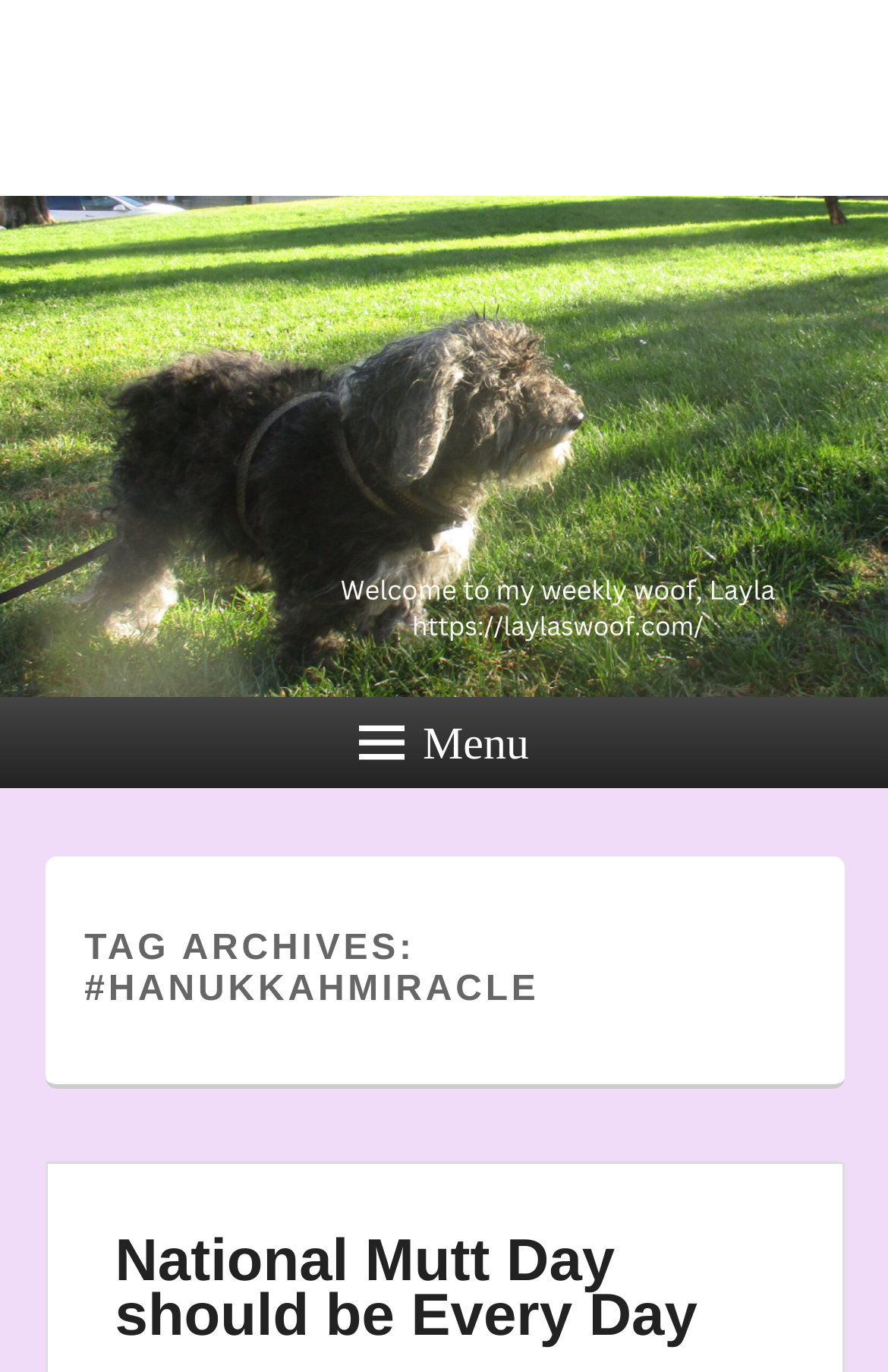Using the information shown in the image, answer the question with as much detail as possible: What is the name of the dog?

The name of the dog can be inferred from the link 'Layla's Woof' at the top of the webpage, which suggests that the webpage is about a dog named Layla.